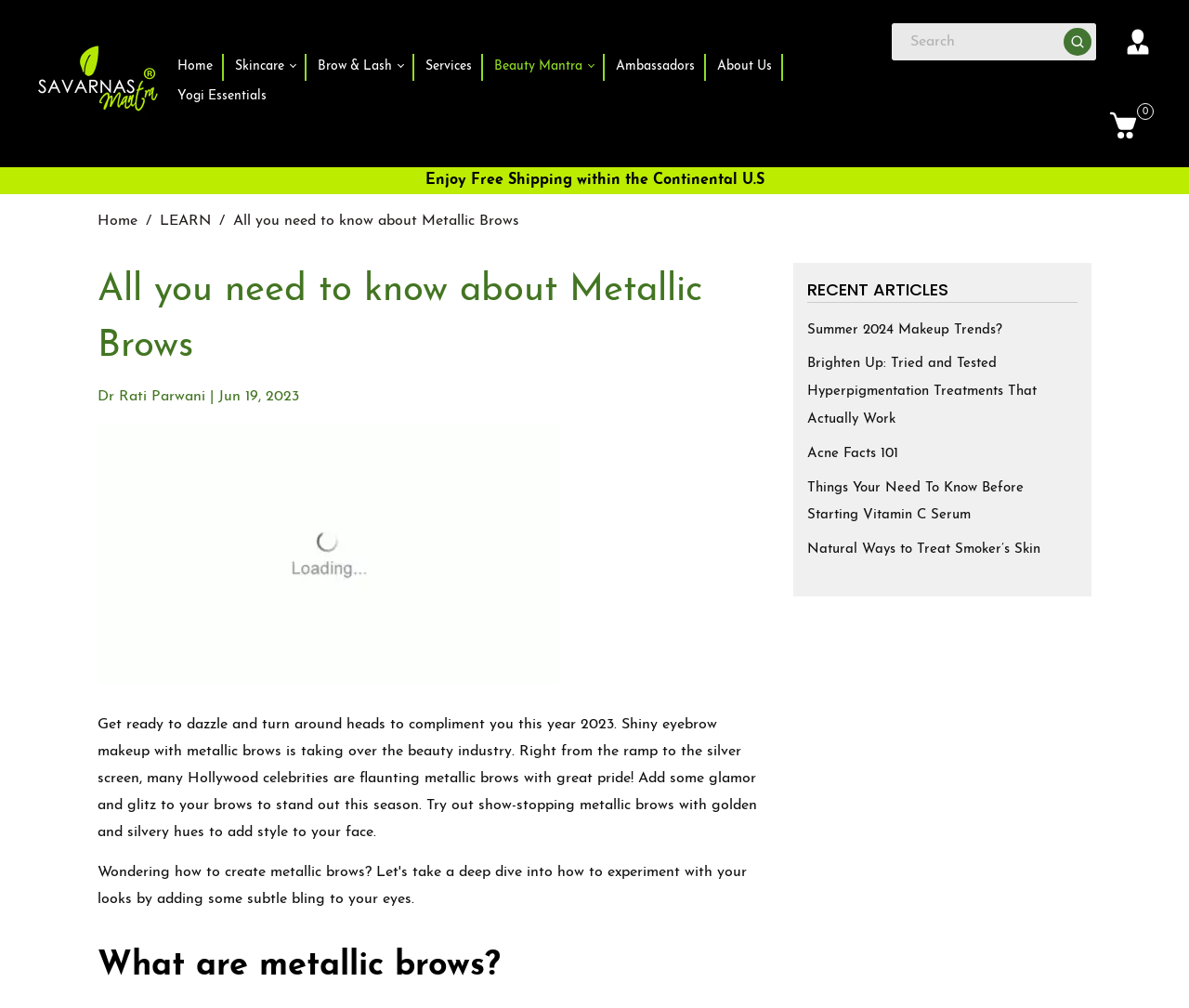For the given element description Brow & Lash, determine the bounding box coordinates of the UI element. The coordinates should follow the format (top-left x, top-left y, bottom-right x, bottom-right y) and be within the range of 0 to 1.

[0.259, 0.054, 0.347, 0.08]